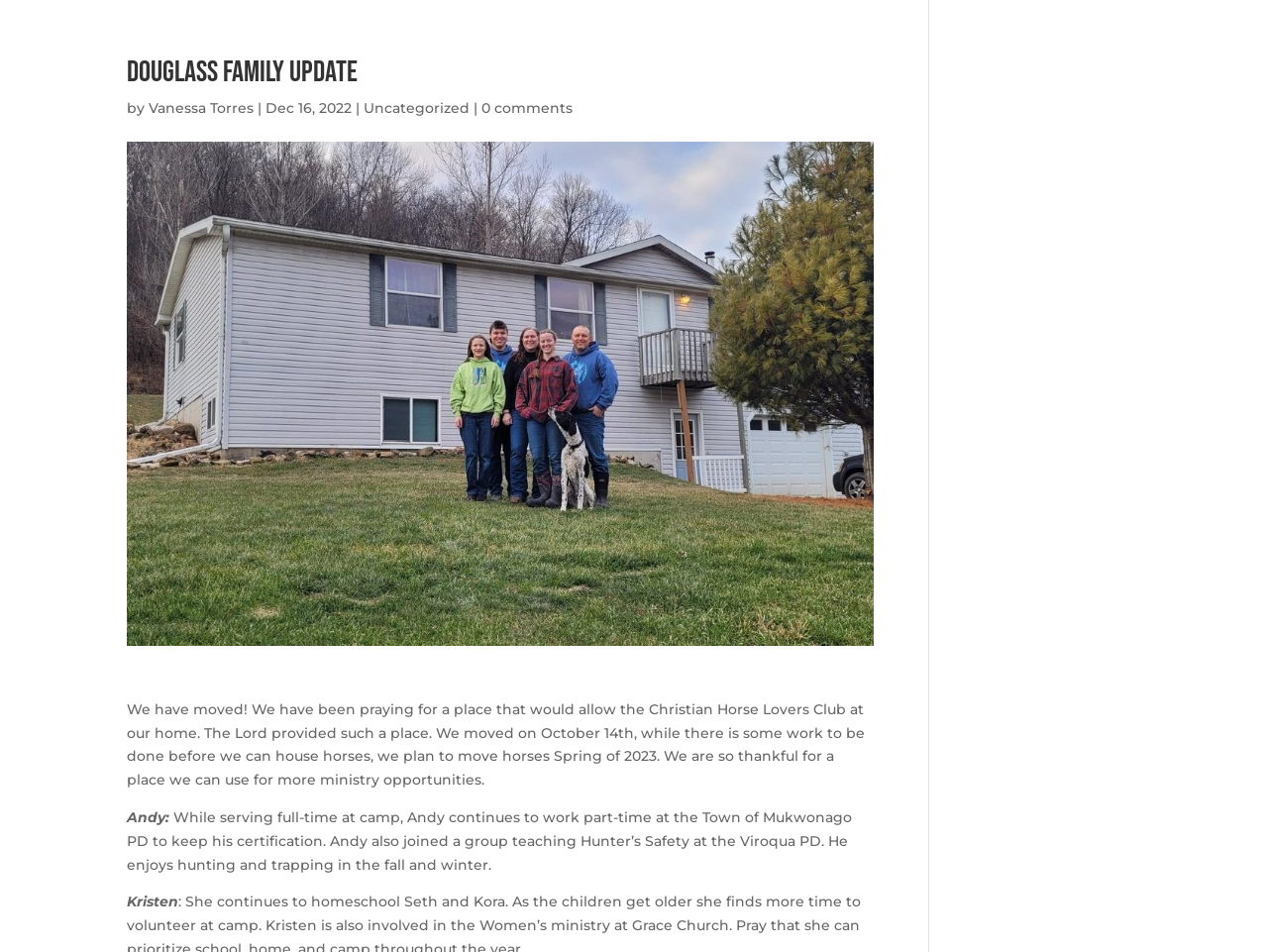Using the webpage screenshot, locate the HTML element that fits the following description and provide its bounding box: "Learn more about troubleshooting WordPress.".

None